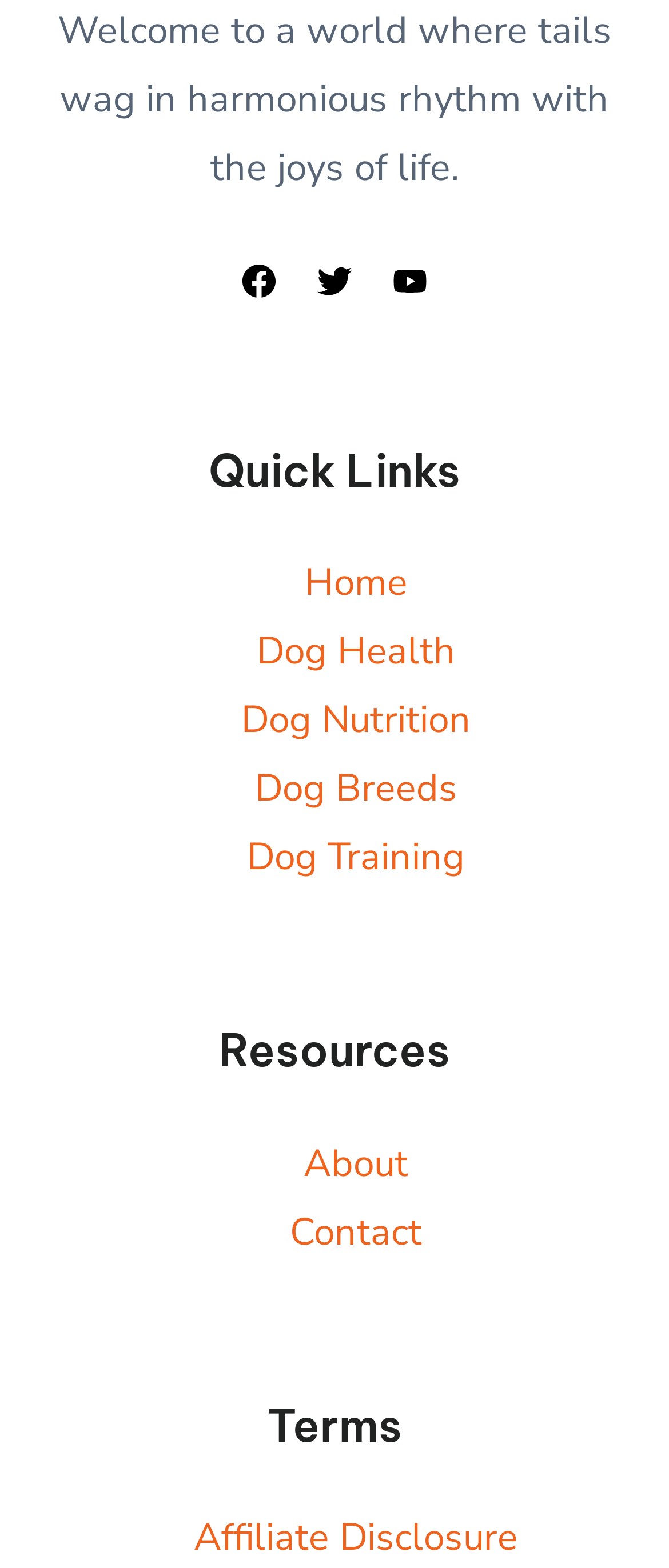What is the last link on the webpage?
Please utilize the information in the image to give a detailed response to the question.

I looked at the entire webpage and found the last link is 'Affiliate Disclosure' which is under the heading 'Terms'.